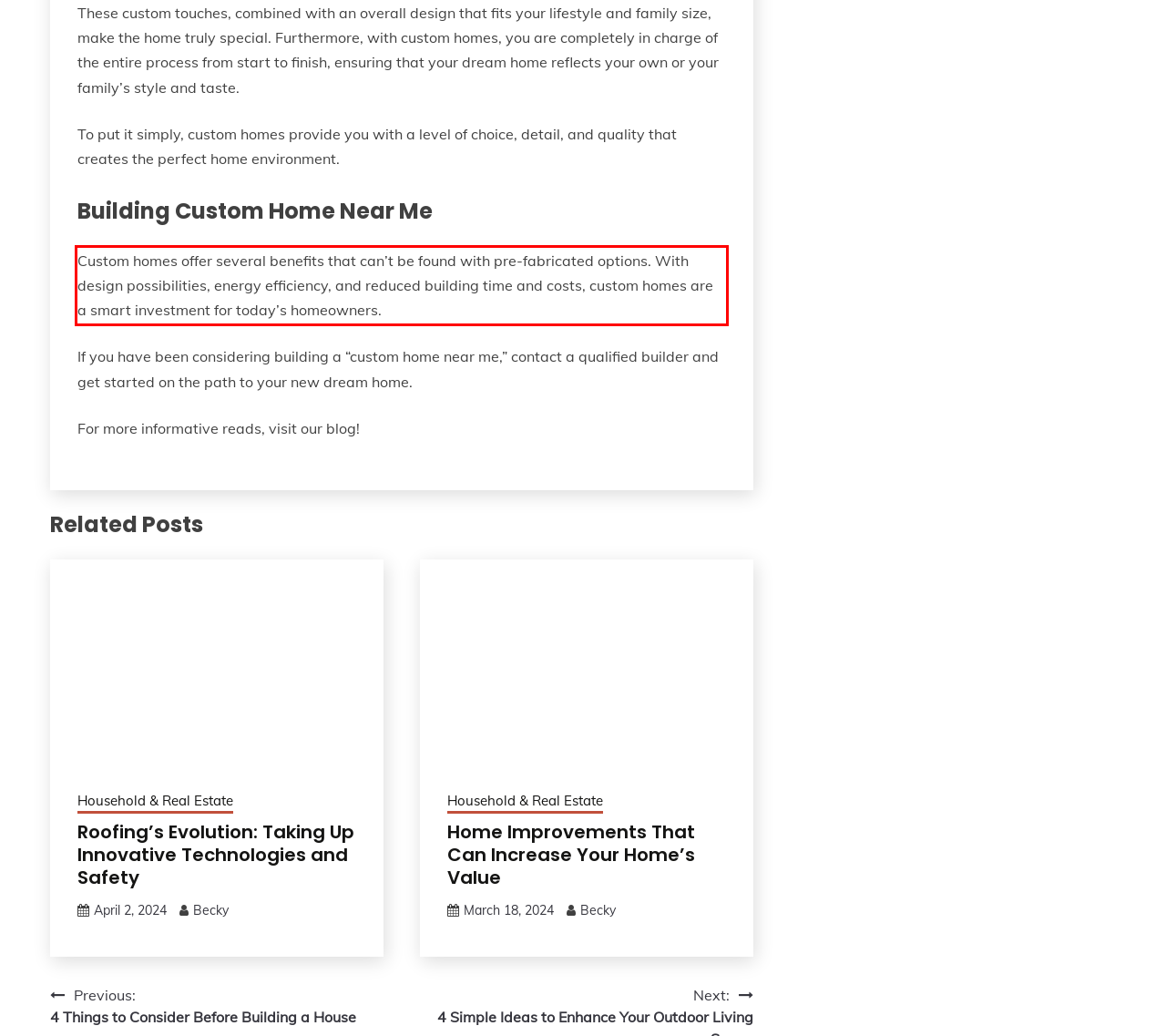You are provided with a webpage screenshot that includes a red rectangle bounding box. Extract the text content from within the bounding box using OCR.

Custom homes offer several benefits that can’t be found with pre-fabricated options. With design possibilities, energy efficiency, and reduced building time and costs, custom homes are a smart investment for today’s homeowners.